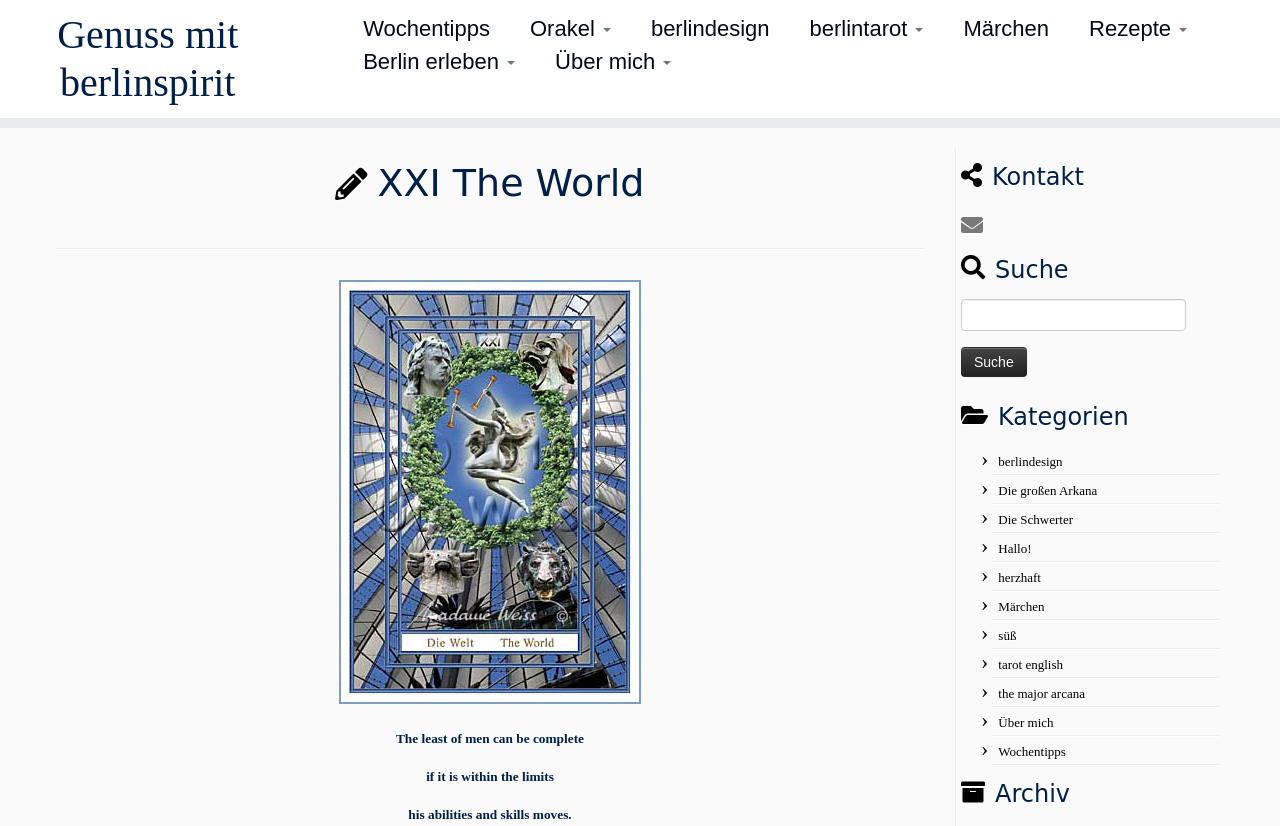Give a one-word or short phrase answer to this question: 
What is the text of the first heading?

Genuss mit berlinspirit